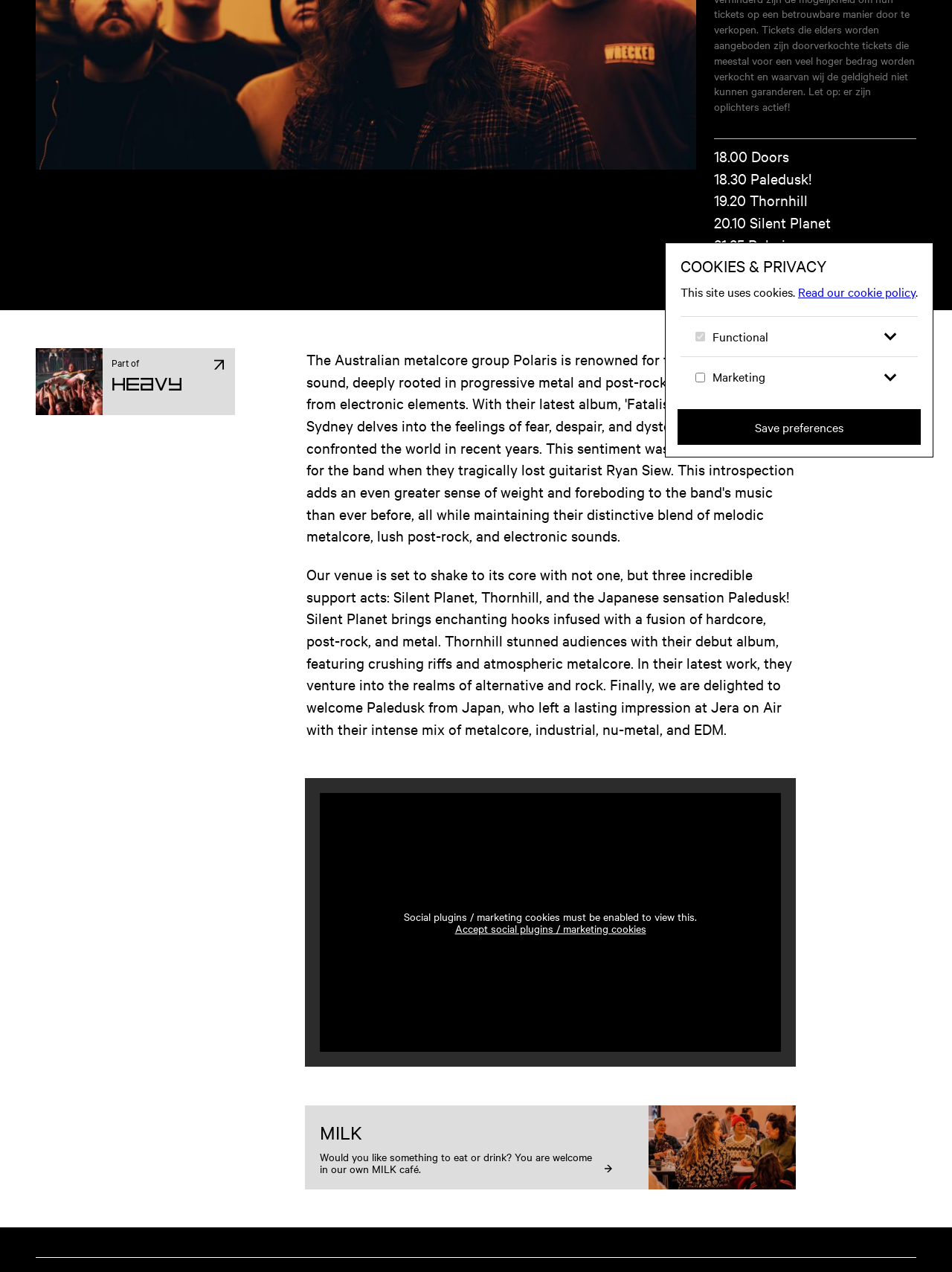Find the bounding box coordinates corresponding to the UI element with the description: "Save preferences". The coordinates should be formatted as [left, top, right, bottom], with values as floats between 0 and 1.

[0.712, 0.322, 0.967, 0.35]